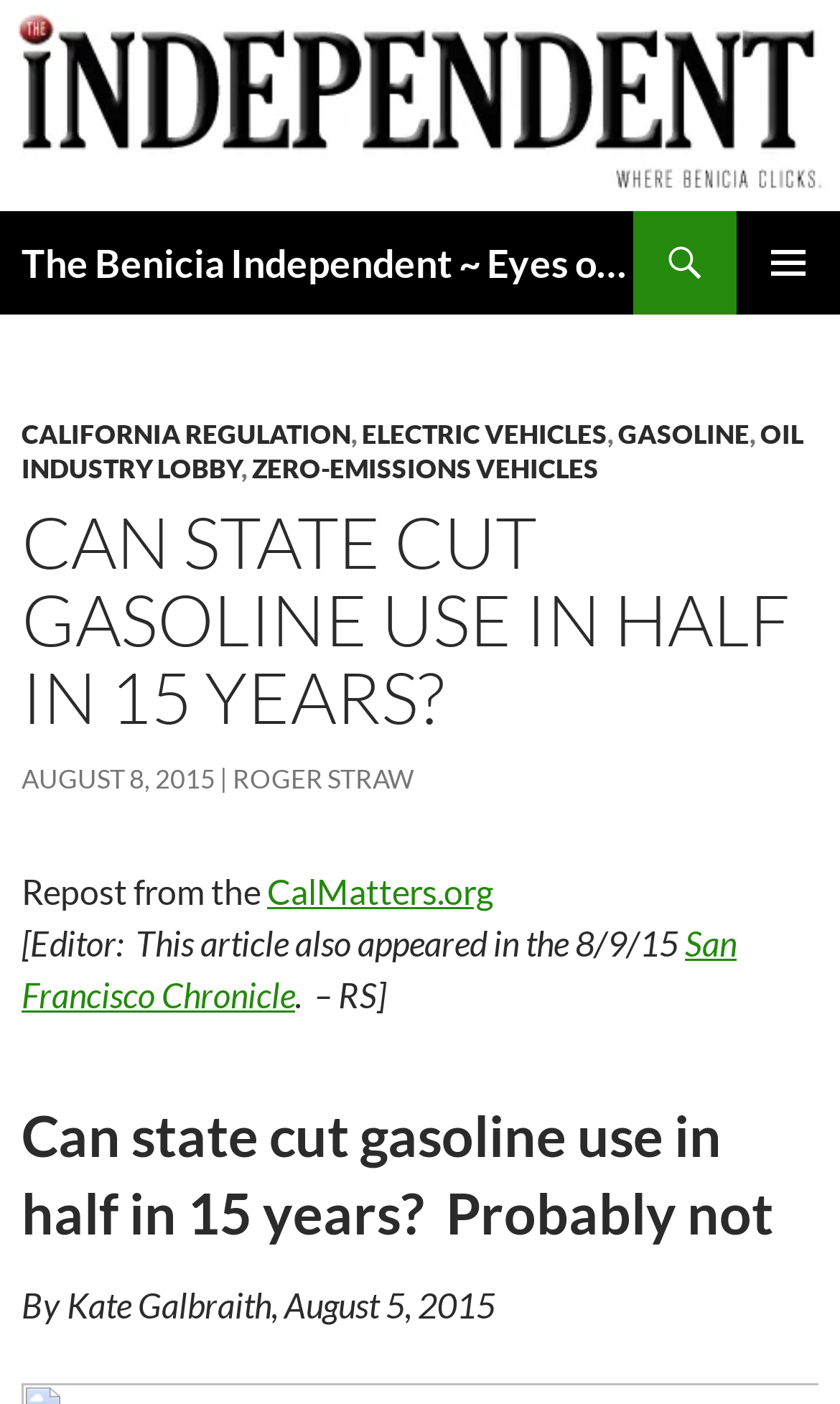Indicate the bounding box coordinates of the clickable region to achieve the following instruction: "Click the link to The Benicia Independent."

[0.0, 0.057, 1.0, 0.086]